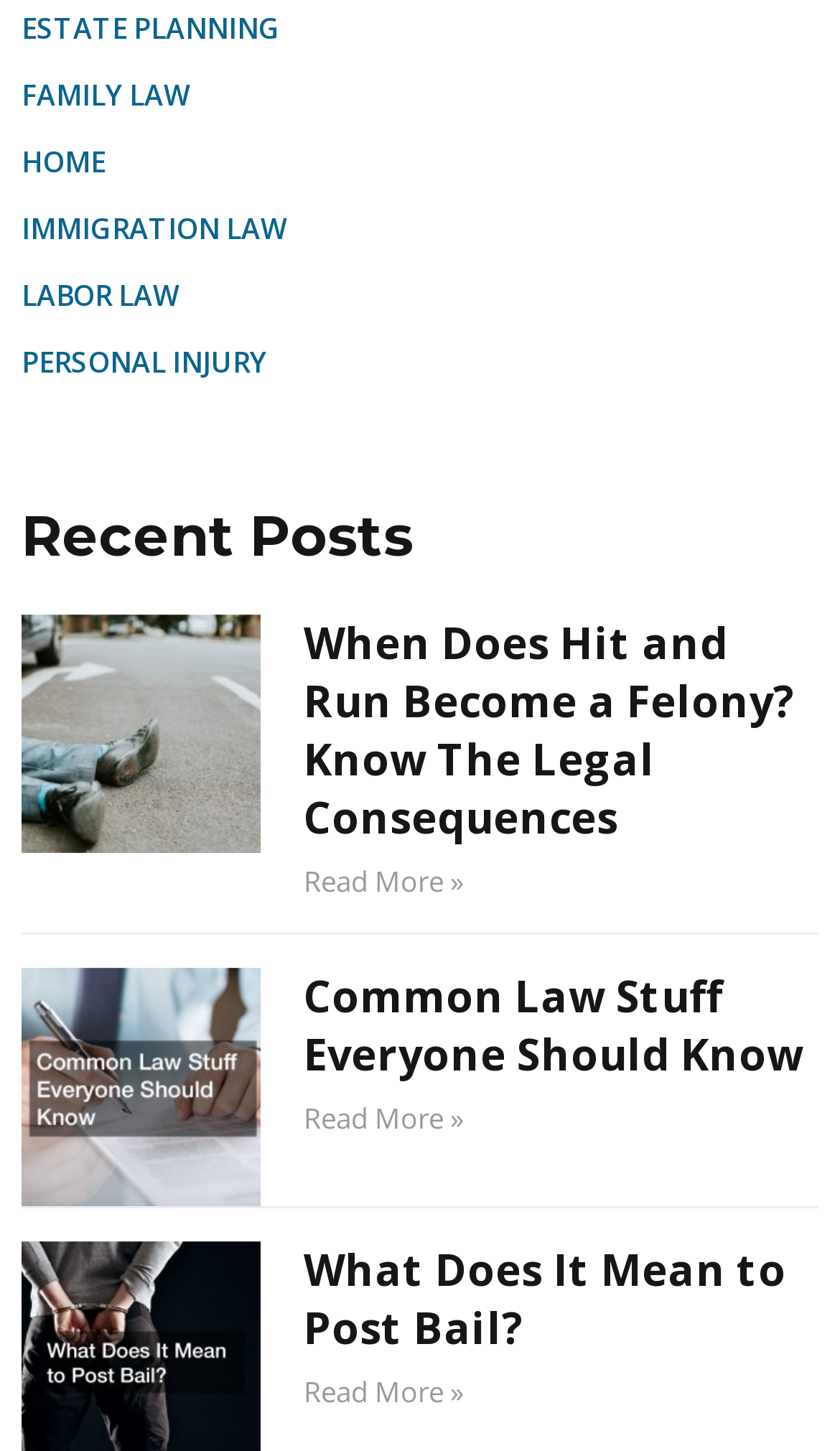Respond concisely with one word or phrase to the following query:
What type of law is mentioned in the top navigation?

Multiple types